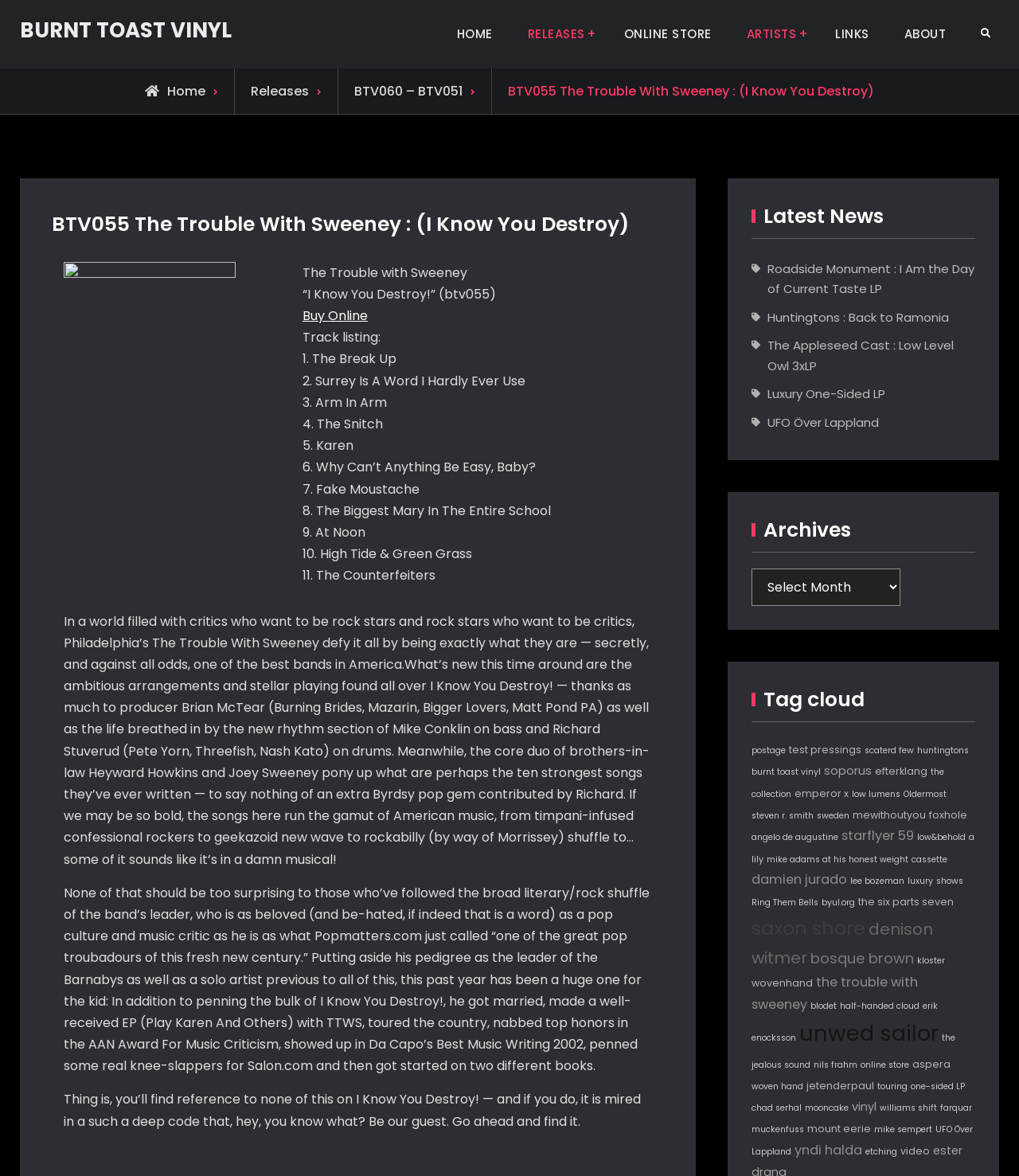Please find and give the text of the main heading on the webpage.

BTV055 The Trouble With Sweeney : (I Know You Destroy)